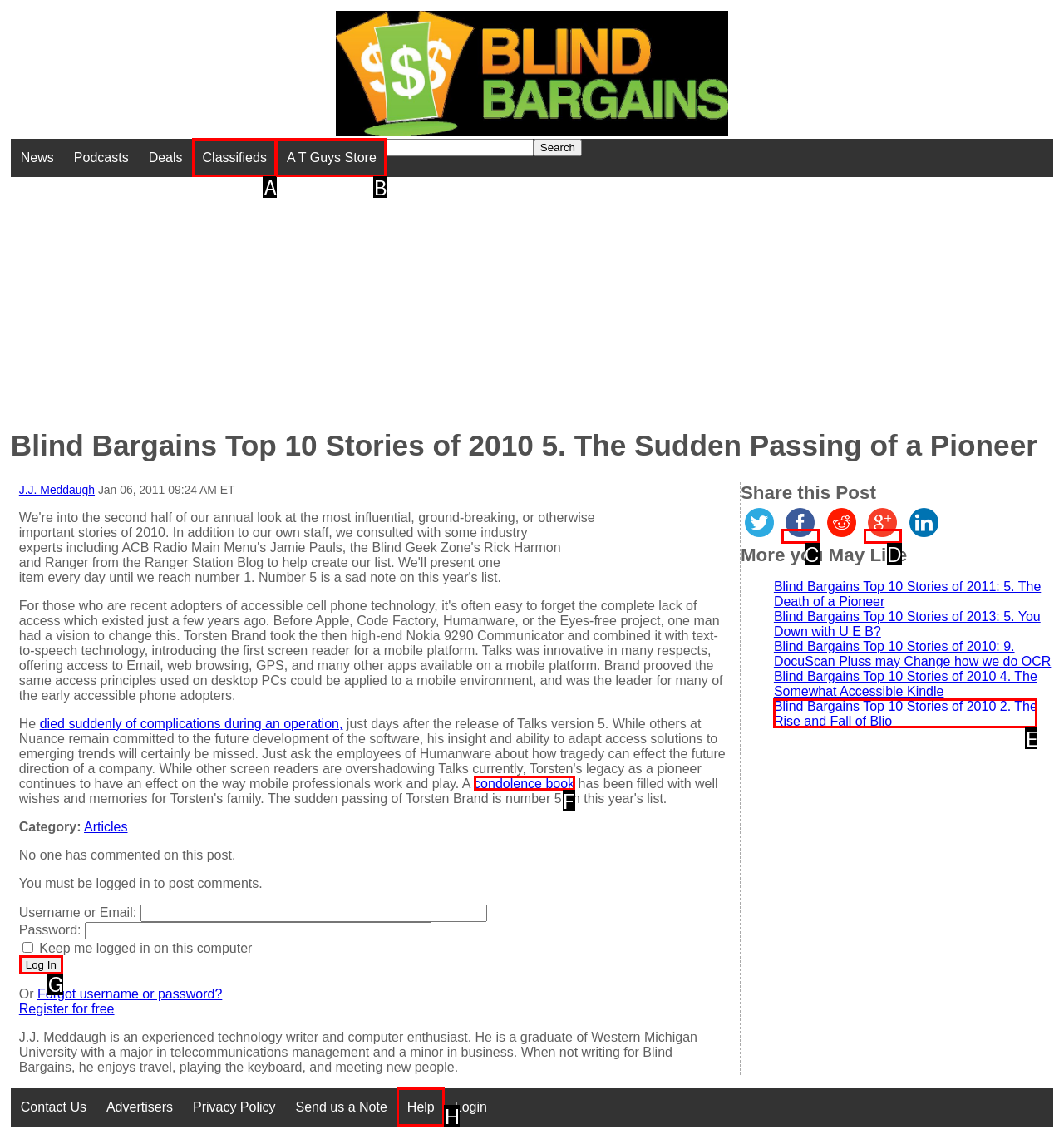Indicate which UI element needs to be clicked to fulfill the task: Log in to the website
Answer with the letter of the chosen option from the available choices directly.

G